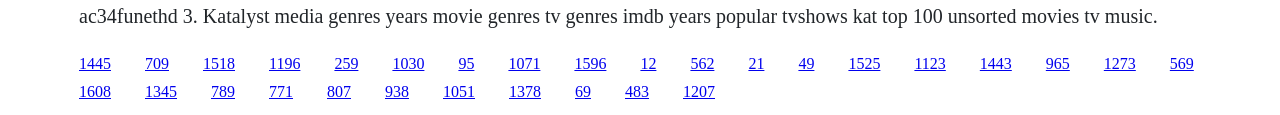What are the elements on the top row?
Refer to the image and respond with a one-word or short-phrase answer.

links